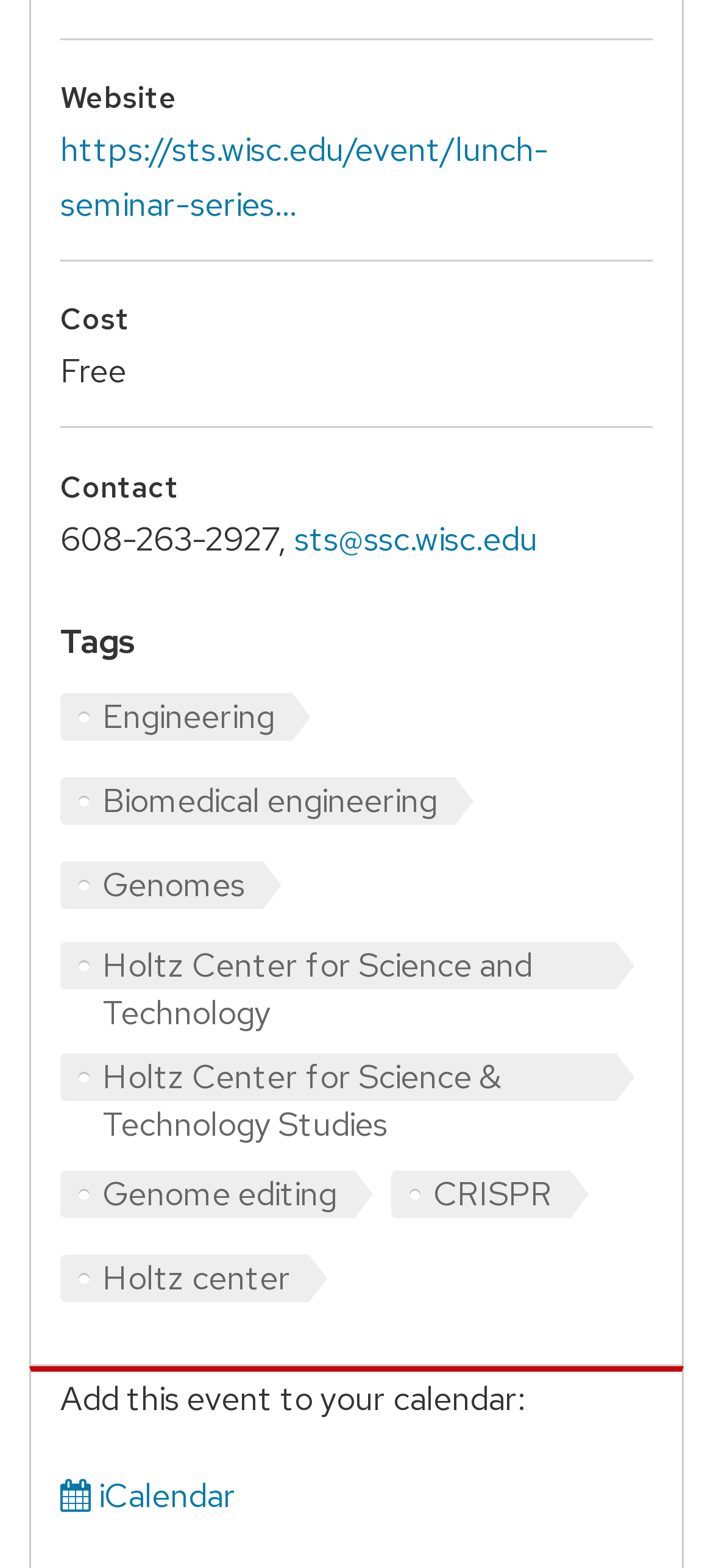Specify the bounding box coordinates of the area to click in order to execute this command: 'Email the contact'. The coordinates should consist of four float numbers ranging from 0 to 1, and should be formatted as [left, top, right, bottom].

[0.413, 0.33, 0.754, 0.356]